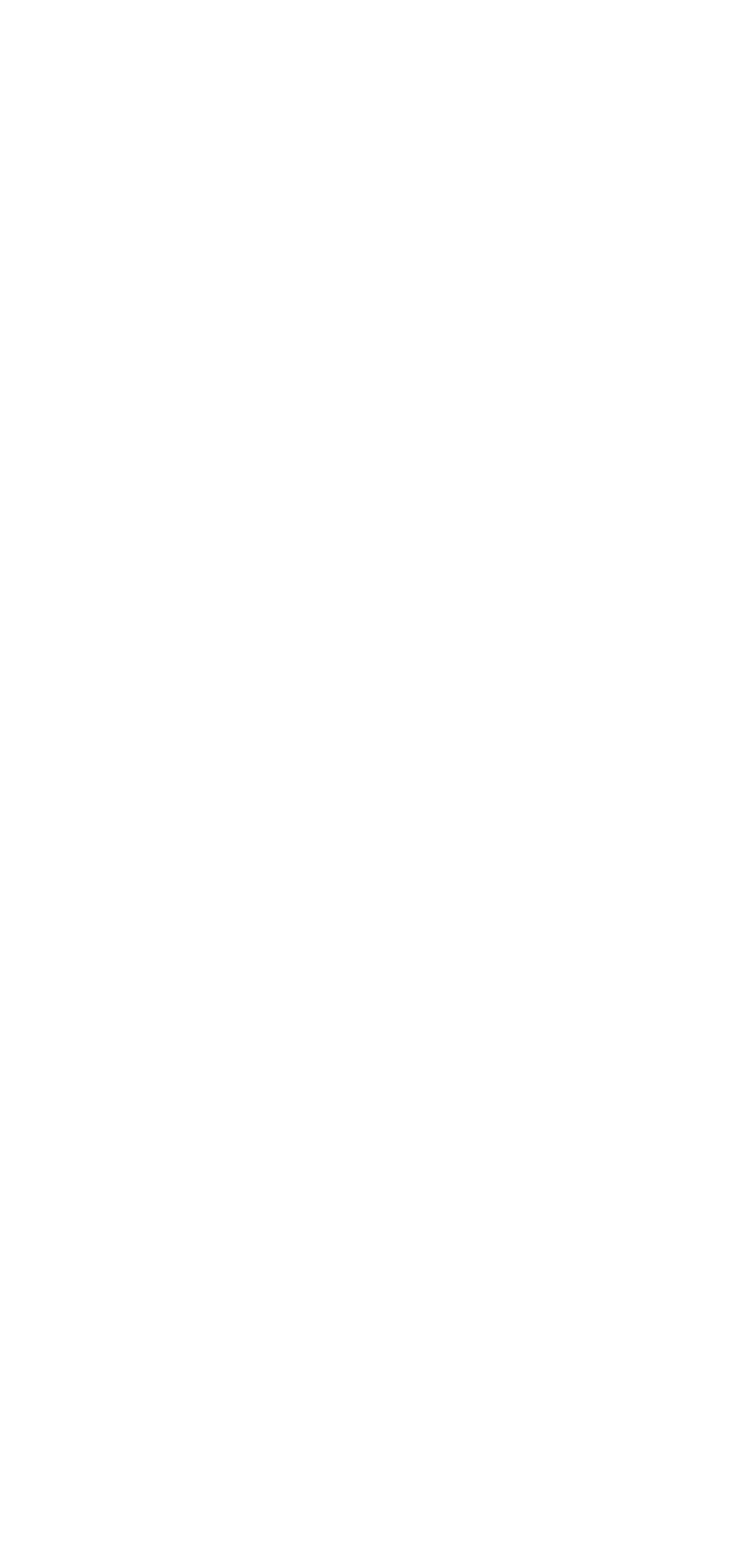Determine the bounding box coordinates for the element that should be clicked to follow this instruction: "View the article about sad anime movies". The coordinates should be given as four float numbers between 0 and 1, in the format [left, top, right, bottom].

[0.051, 0.273, 0.949, 0.395]